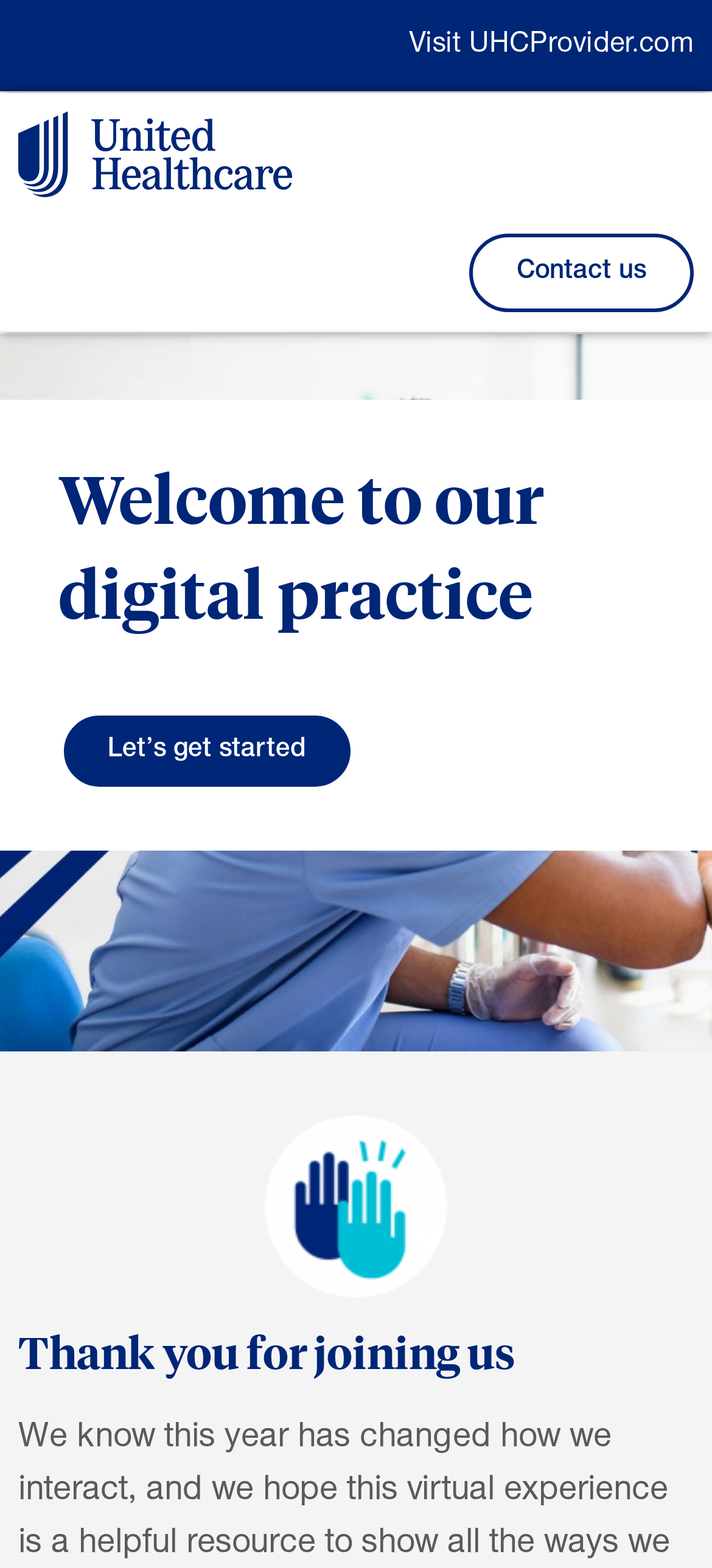What is the tone of the 'Thank you for joining us' heading?
Based on the image content, provide your answer in one word or a short phrase.

Appreciative